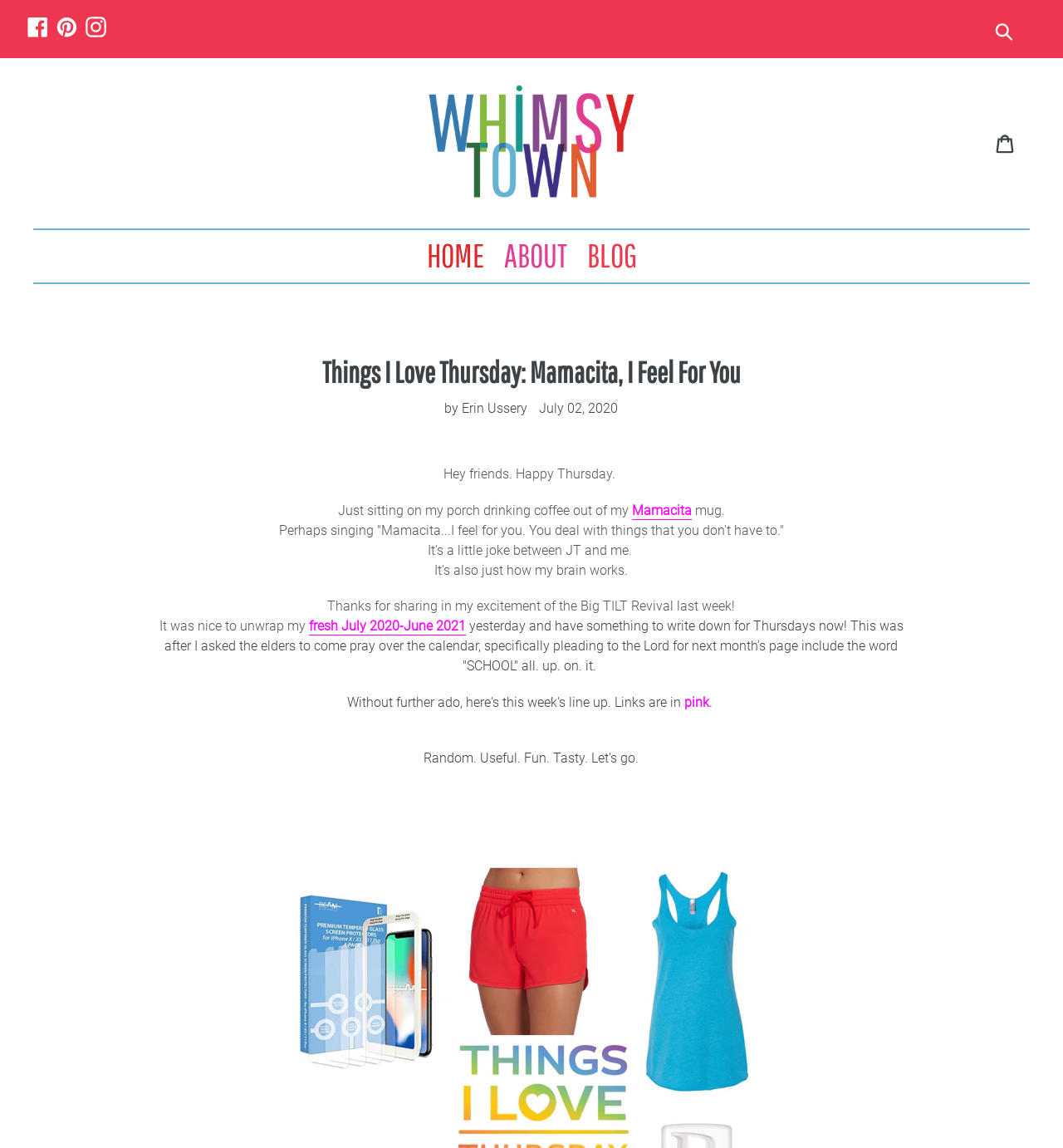Produce an elaborate caption capturing the essence of the webpage.

This webpage appears to be a personal blog post titled "Things I Love Thursday: Mamacita, I Feel For You" by Erin Ussery. At the top of the page, there are links to social media platforms such as Facebook, Pinterest, and Instagram, positioned horizontally and aligned to the left. 

To the right of these links, there is a search bar with a submit button. Below these elements, there is a layout table that spans most of the page's width. Within this table, there is a link to "Whimsy Town" accompanied by an image, positioned near the left edge of the table. On the right side of the table, there is a link to "Cart".

The main content of the blog post is situated below the layout table. It starts with a heading that matches the title of the webpage, followed by the author's name and the date of publication, July 02, 2020. The blog post itself is a personal and casual writing, describing the author's daily life, including drinking coffee from a "Mamacita" mug and singing a song. The text also mentions the author's excitement about a recent event and their experience with a calendar.

Throughout the blog post, there are several links to external sources, including one to "Mamacita" and another to "fresh July 2020-June 2021". The text also includes a mention of the color "pink". The overall structure of the webpage is simple, with a focus on the blog post's content.